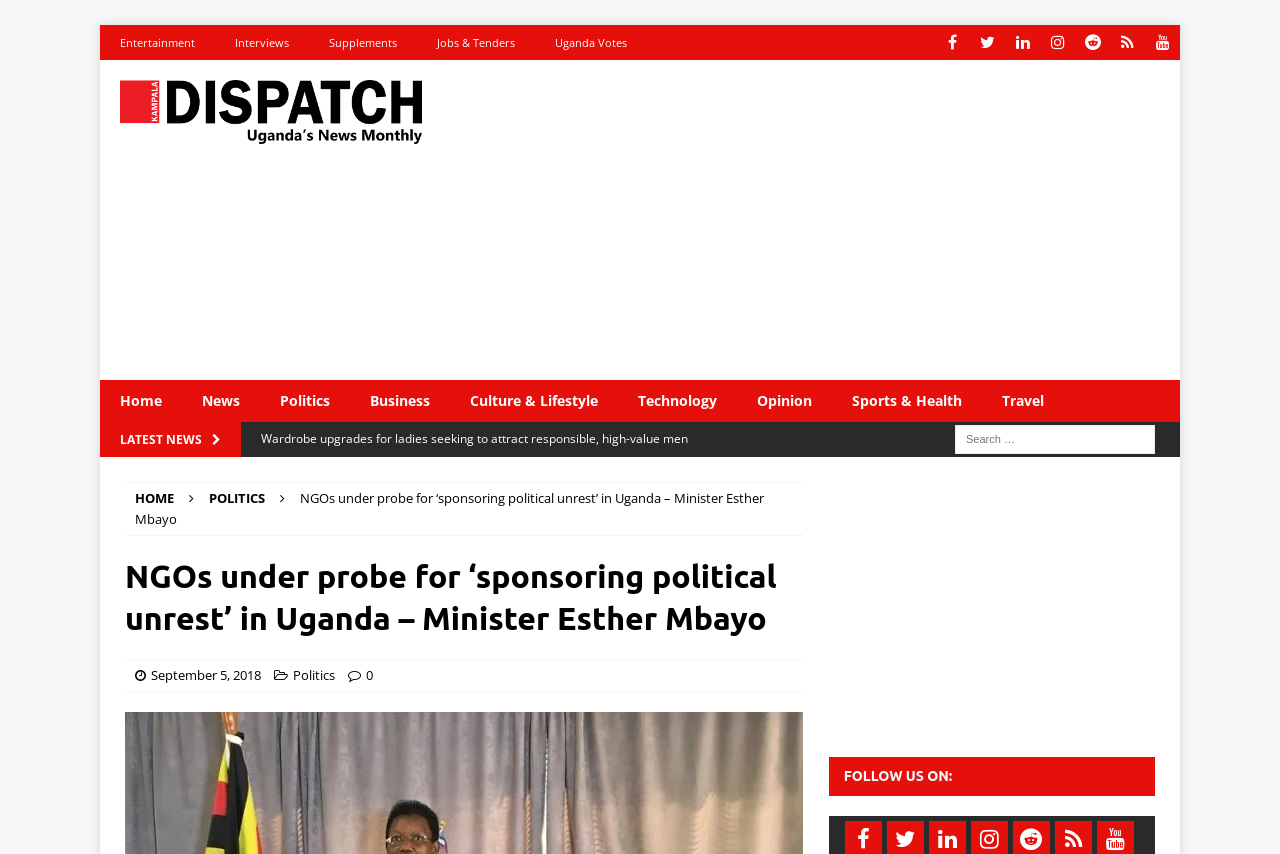Locate the UI element that matches the description Jobs & Tenders in the webpage screenshot. Return the bounding box coordinates in the format (top-left x, top-left y, bottom-right x, bottom-right y), with values ranging from 0 to 1.

[0.326, 0.029, 0.418, 0.07]